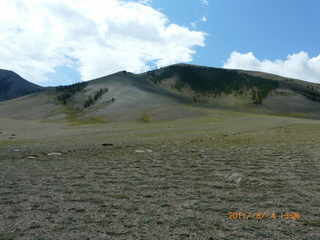Please respond in a single word or phrase: 
What is the purpose of the Degree Confluence Project?

Documenting geographical points